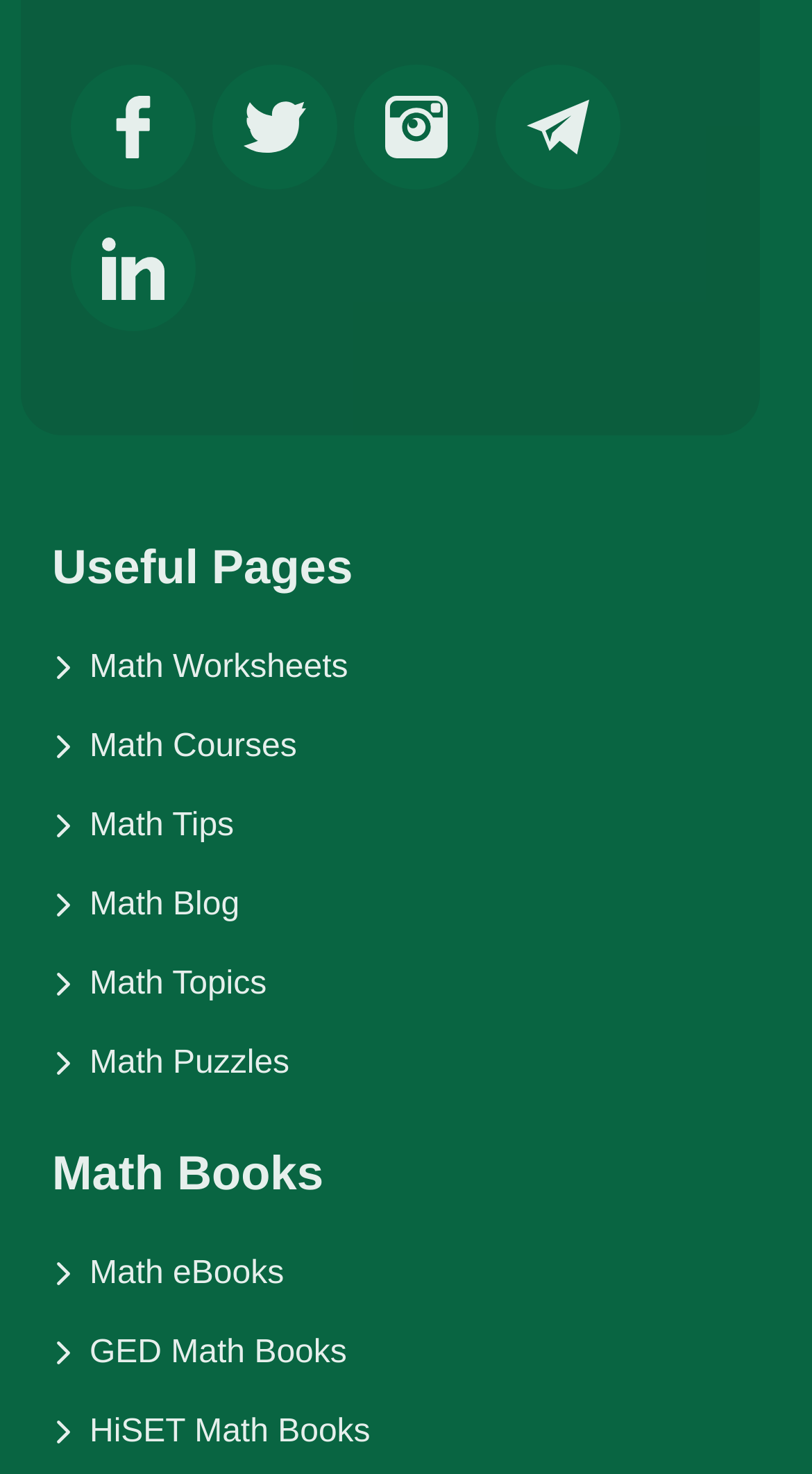What is the category of the webpage?
Give a detailed explanation using the information visible in the image.

I observed that the webpage has multiple links and categories related to math, such as math worksheets, math courses, math tips, and math books, which suggests that the category of the webpage is math.